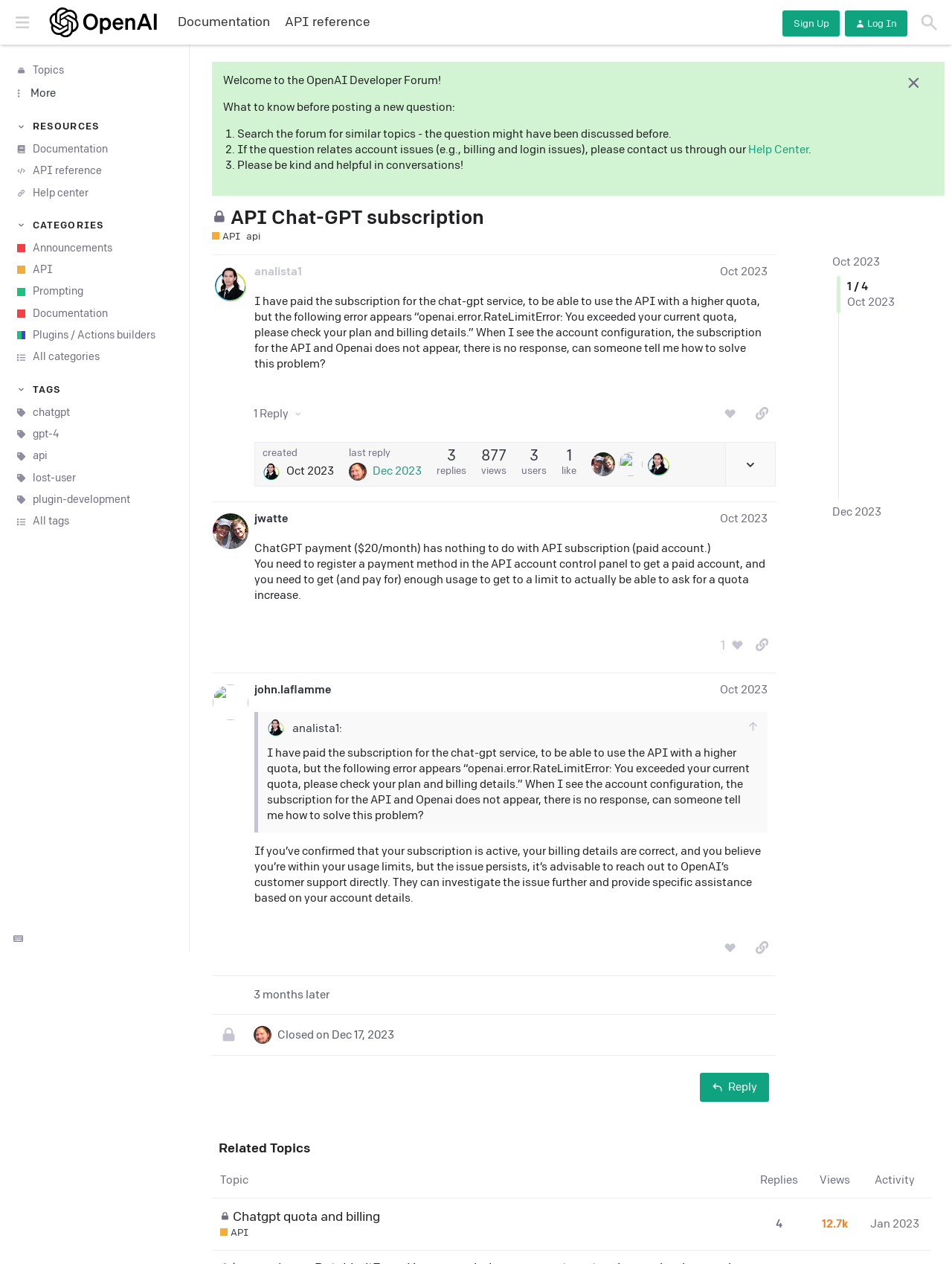Determine the bounding box for the HTML element described here: "last reply Dec 2023". The coordinates should be given as [left, top, right, bottom] with each number being a float between 0 and 1.

[0.366, 0.355, 0.443, 0.38]